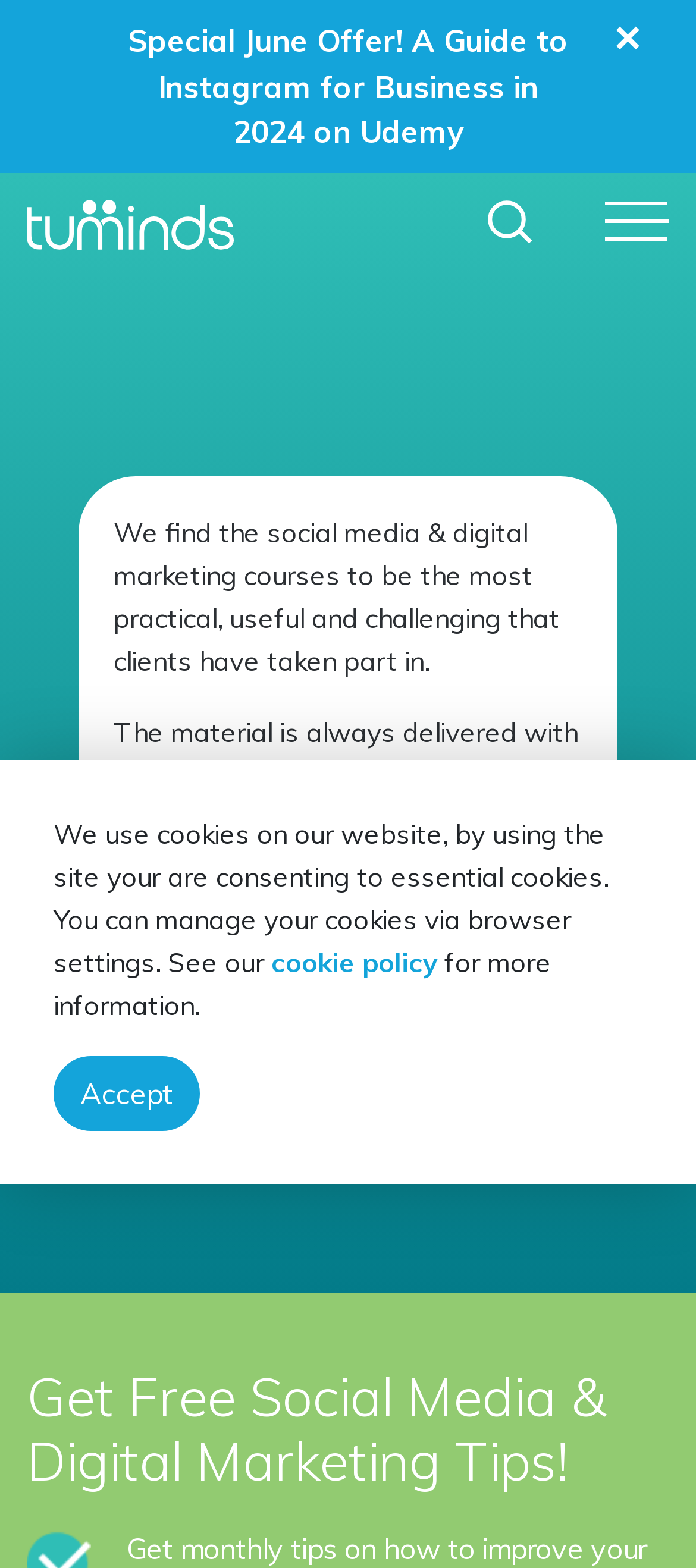Utilize the details in the image to give a detailed response to the question: What is the author affiliated with?

The author is affiliated with HIE, which is mentioned in a link element near the author's image, suggesting that HIE is the organization or institution that the author is associated with.